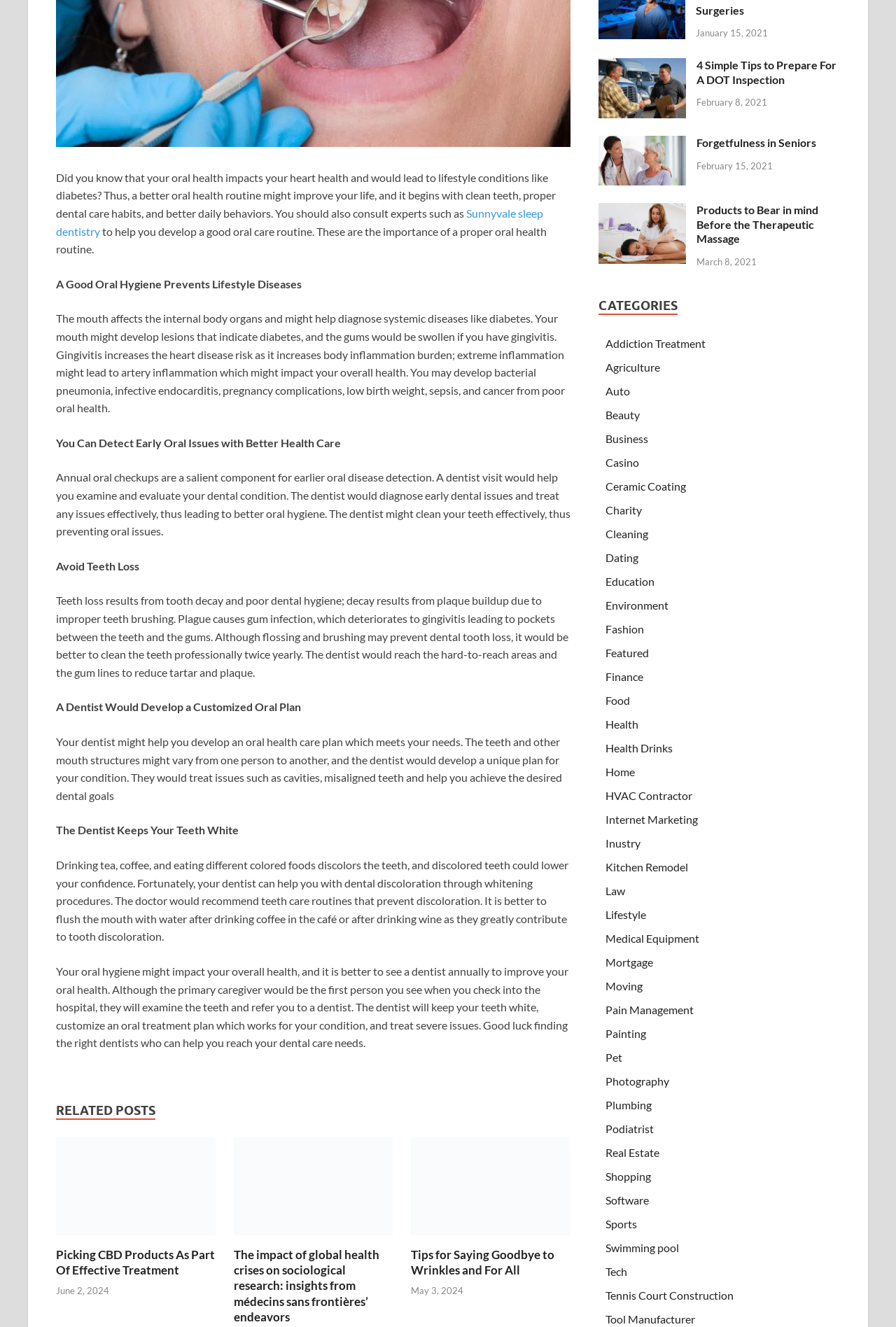Using floating point numbers between 0 and 1, provide the bounding box coordinates in the format (top-left x, top-left y, bottom-right x, bottom-right y). Locate the UI element described here: Tennis Court Construction

[0.676, 0.971, 0.819, 0.981]